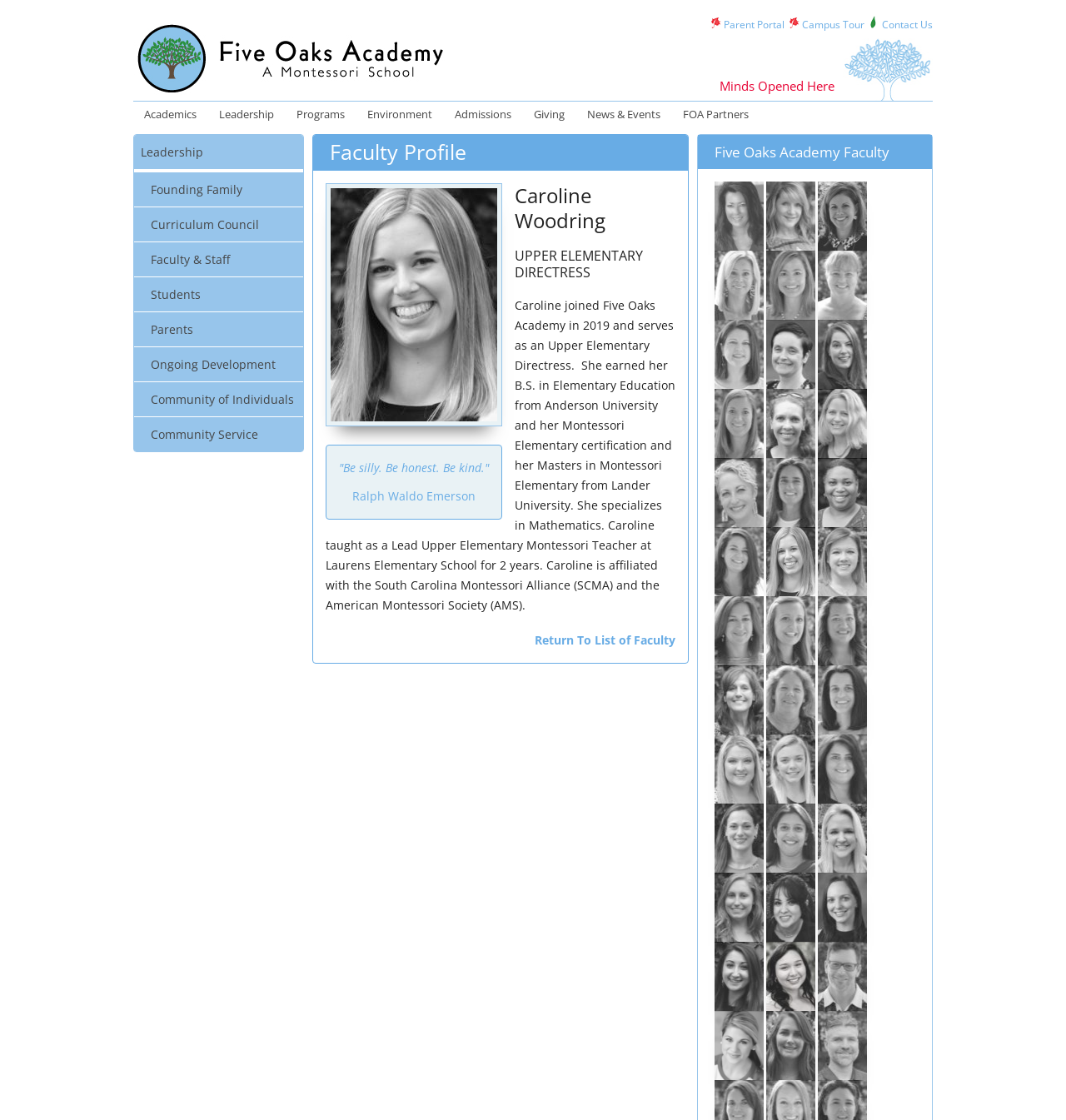Could you highlight the region that needs to be clicked to execute the instruction: "Click the 'Parent Portal' link"?

[0.679, 0.015, 0.736, 0.028]